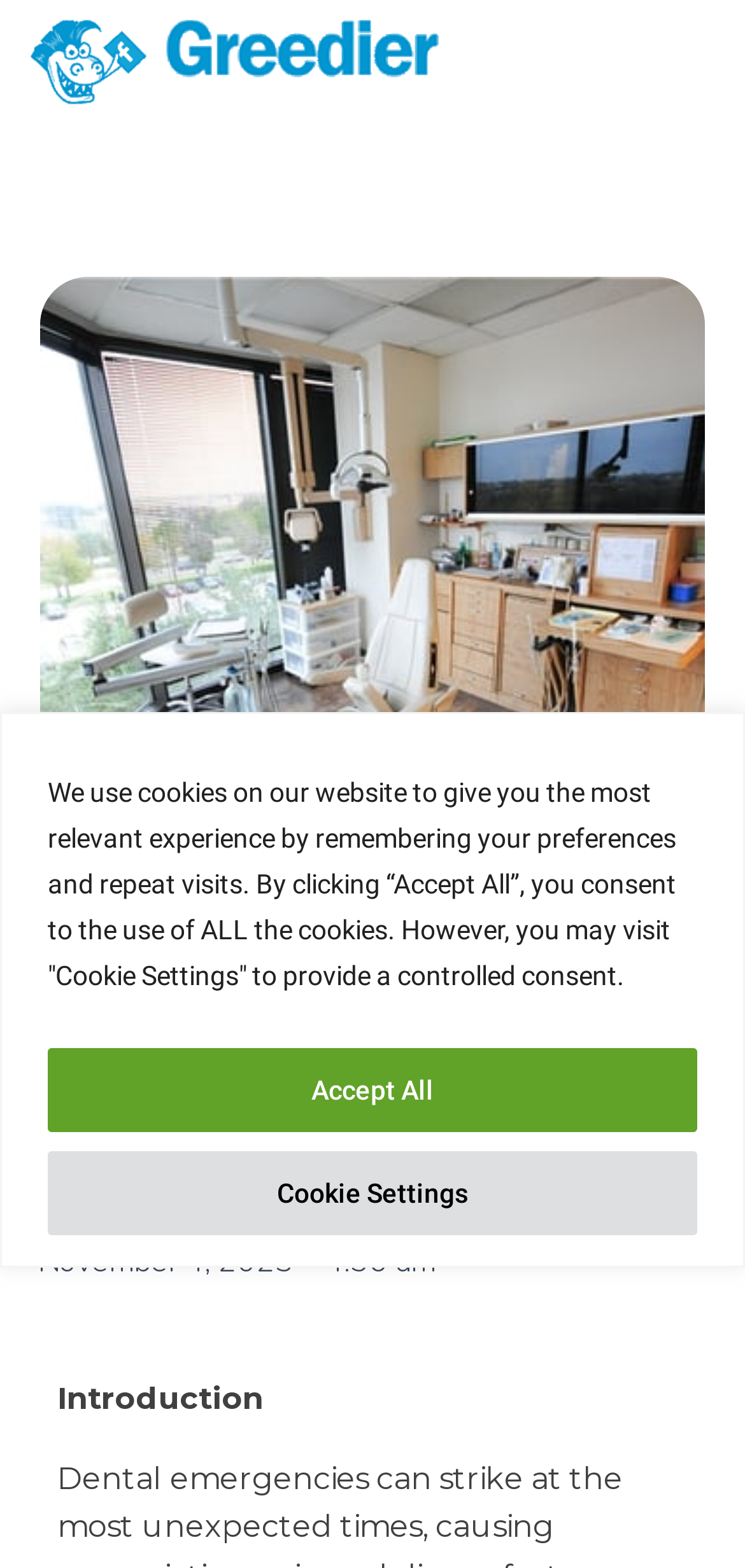Is there a section for introduction?
Respond to the question with a single word or phrase according to the image.

Yes